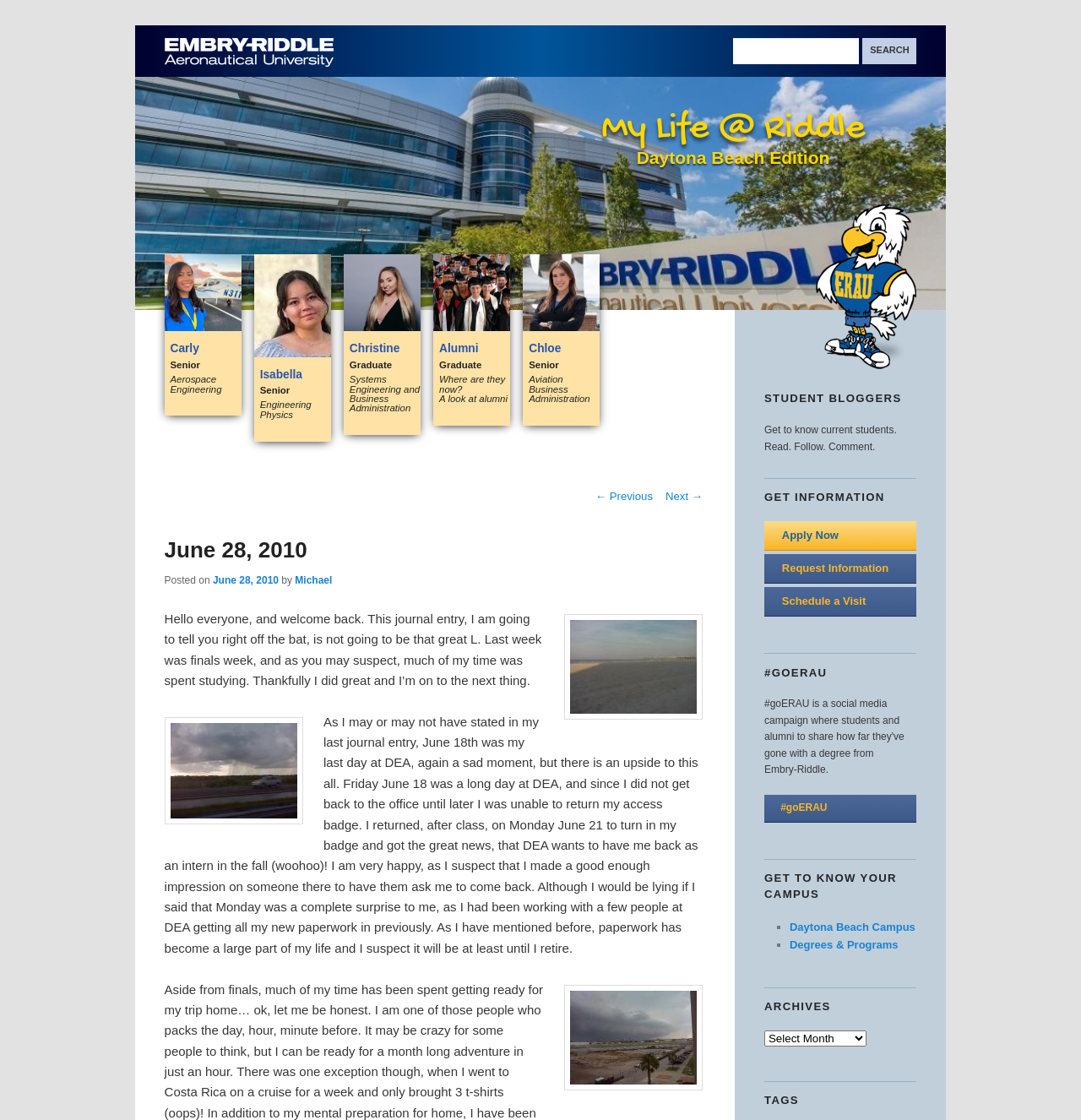Please predict the bounding box coordinates (top-left x, top-left y, bottom-right x, bottom-right y) for the UI element in the screenshot that fits the description: value="SEARCH"

[0.798, 0.034, 0.848, 0.057]